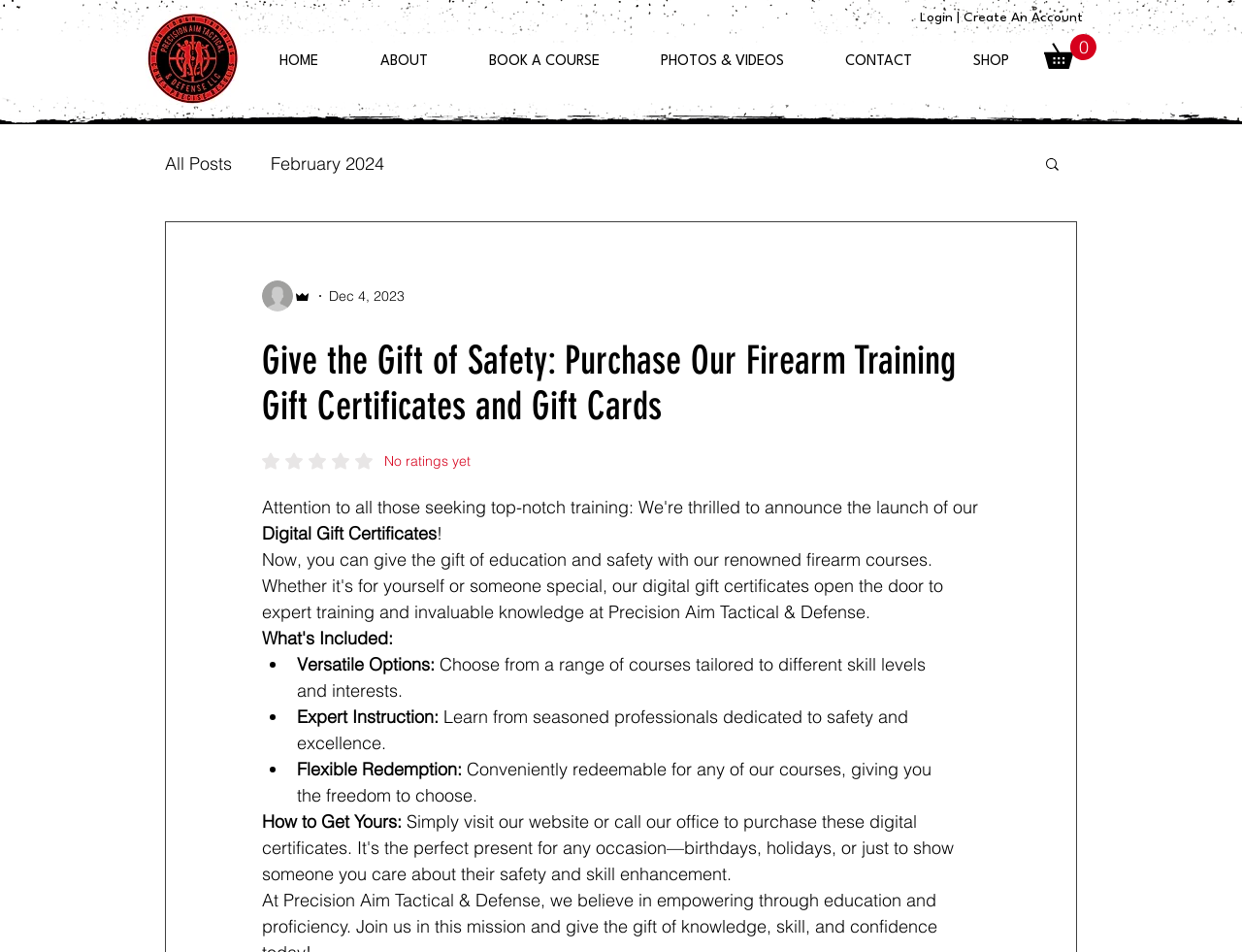Describe all visible elements and their arrangement on the webpage.

The webpage is focused on promoting digital gift certificates for firearm training. At the top, there is a grunge background header image, followed by a red and black company logo that links to the brand's homepage. Below the logo, there is a navigation menu with links to various sections of the website, including "HOME", "ABOUT", "BOOK A COURSE", "PHOTOS & VIDEOS", "CONTACT", and "SHOP".

To the right of the navigation menu, there is a cart button with 0 items and a login/create an account button. Below these buttons, there is a blog section with links to "All Posts" and a specific post from February 2024. Next to the blog section, there is a search button with a magnifying glass icon.

The main content of the webpage is a heading that reads "Give the Gift of Safety: Purchase Our Firearm Training Gift Certificates and Gift Cards". Below the heading, there is a section with a writer's picture and the name "Admin", along with the date "Dec 4, 2023". 

The main promotional content is a button with a rating of 0 out of 5 stars, which is accompanied by a description of the digital gift certificates. The description highlights the versatility of the gift certificates, the expert instruction provided, and the flexible redemption options. The webpage also includes a call-to-action section titled "How to Get Yours".